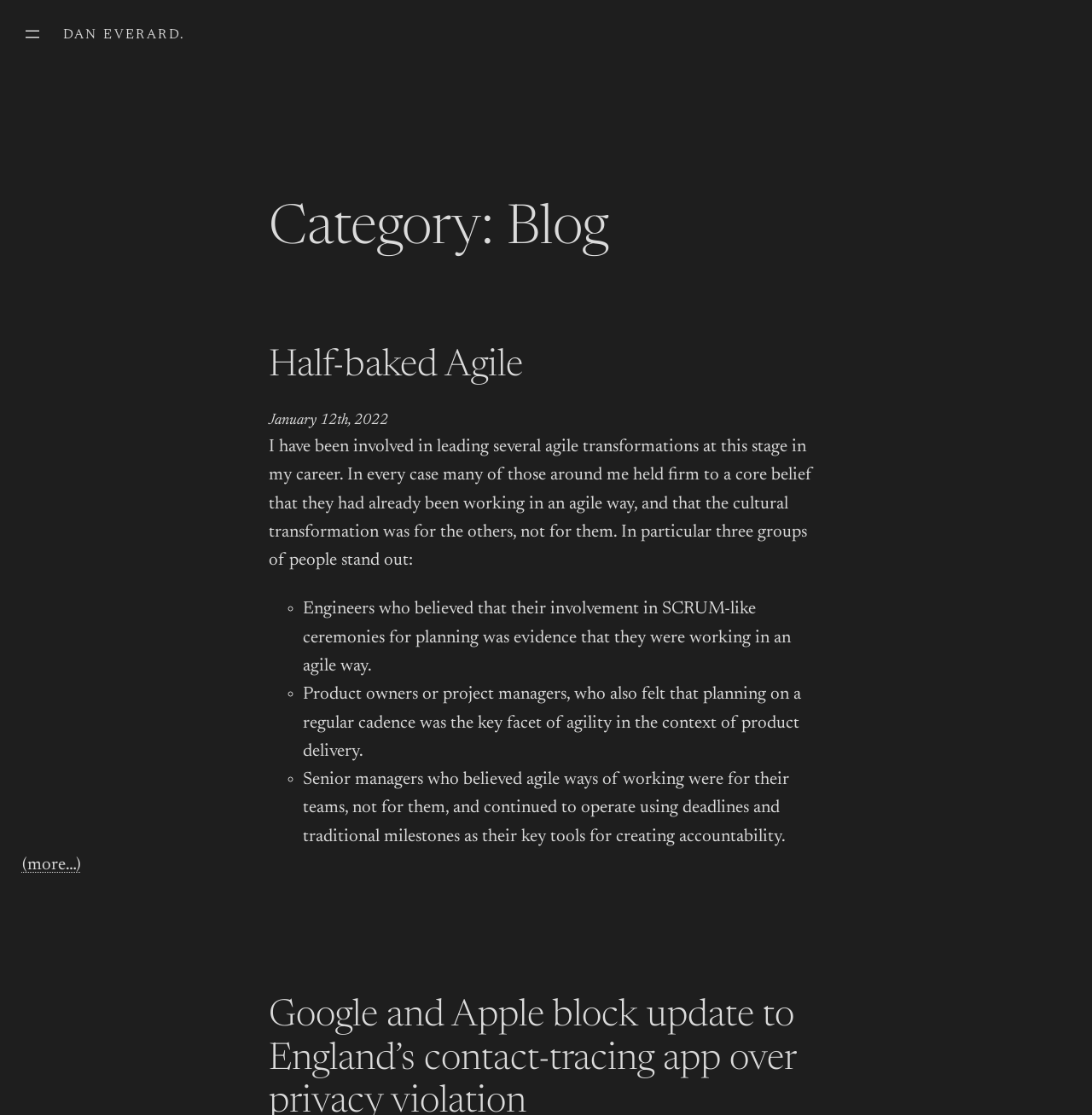Give a complete and precise description of the webpage's appearance.

The webpage is a blog by Dan Everard, with a prominent heading displaying the author's name at the top left. Below the heading, there is a button to open a menu, positioned at the top left corner of the page. 

The main content of the page is divided into sections, with a heading "Category: Blog" at the top. The first section is a blog post titled "Half-baked Agile", which has a link to the post and a time stamp indicating it was published on January 12th, 2022. 

The blog post content is a lengthy text that discusses the author's experience with agile transformations. The text is divided into paragraphs, with three bullet points highlighted using list markers. Each bullet point describes a group of people who held certain beliefs about agile ways of working. 

At the bottom of the page, there is a link to continue reading the blog post, positioned at the top left corner of the page.